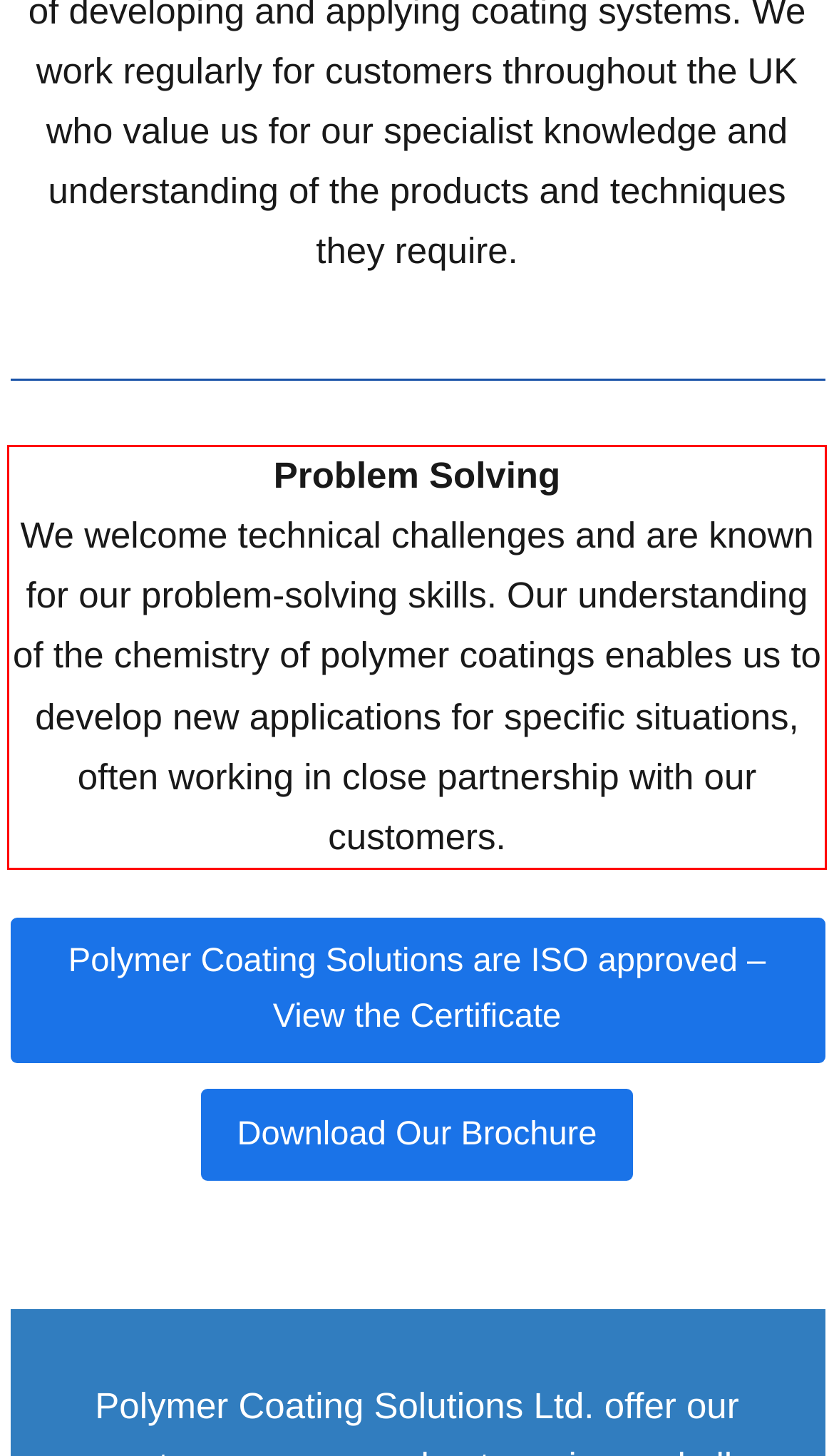Please analyze the provided webpage screenshot and perform OCR to extract the text content from the red rectangle bounding box.

Problem Solving We welcome technical challenges and are known for our problem-solving skills. Our understanding of the chemistry of polymer coatings enables us to develop new applications for specific situations, often working in close partnership with our customers.